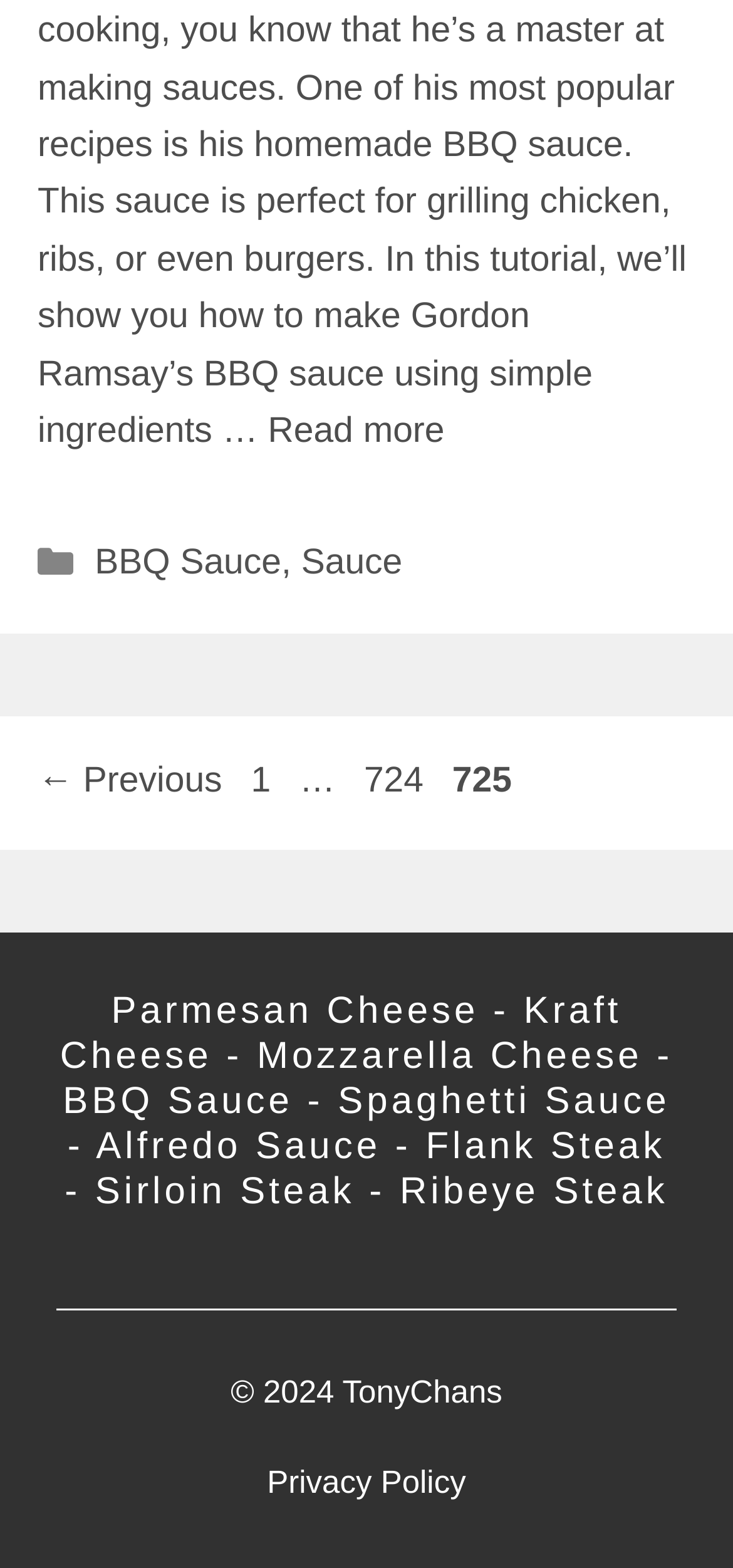Identify the bounding box of the UI component described as: "Page724".

[0.484, 0.486, 0.591, 0.511]